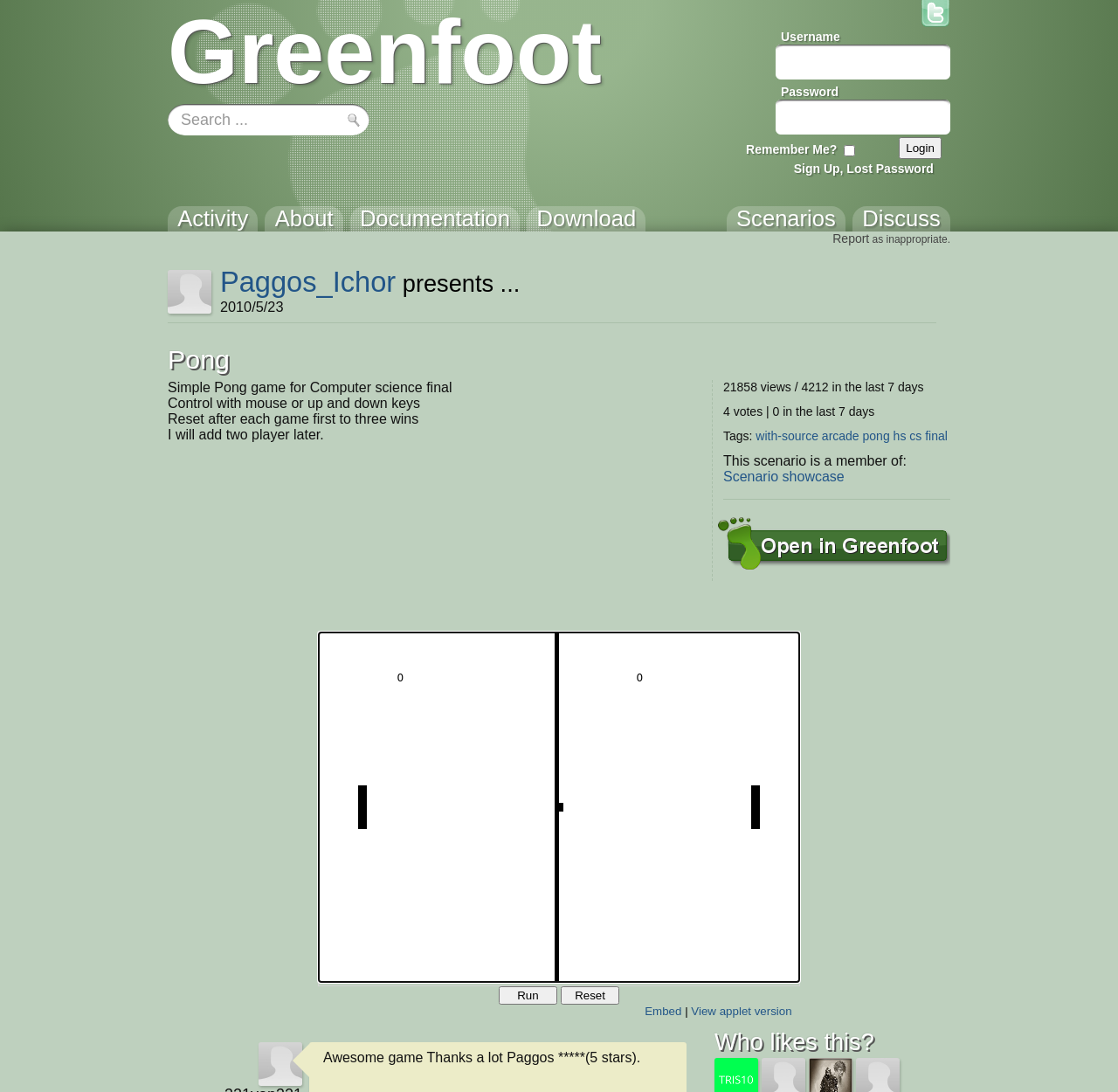Pinpoint the bounding box coordinates for the area that should be clicked to perform the following instruction: "Run the game".

[0.446, 0.903, 0.498, 0.92]